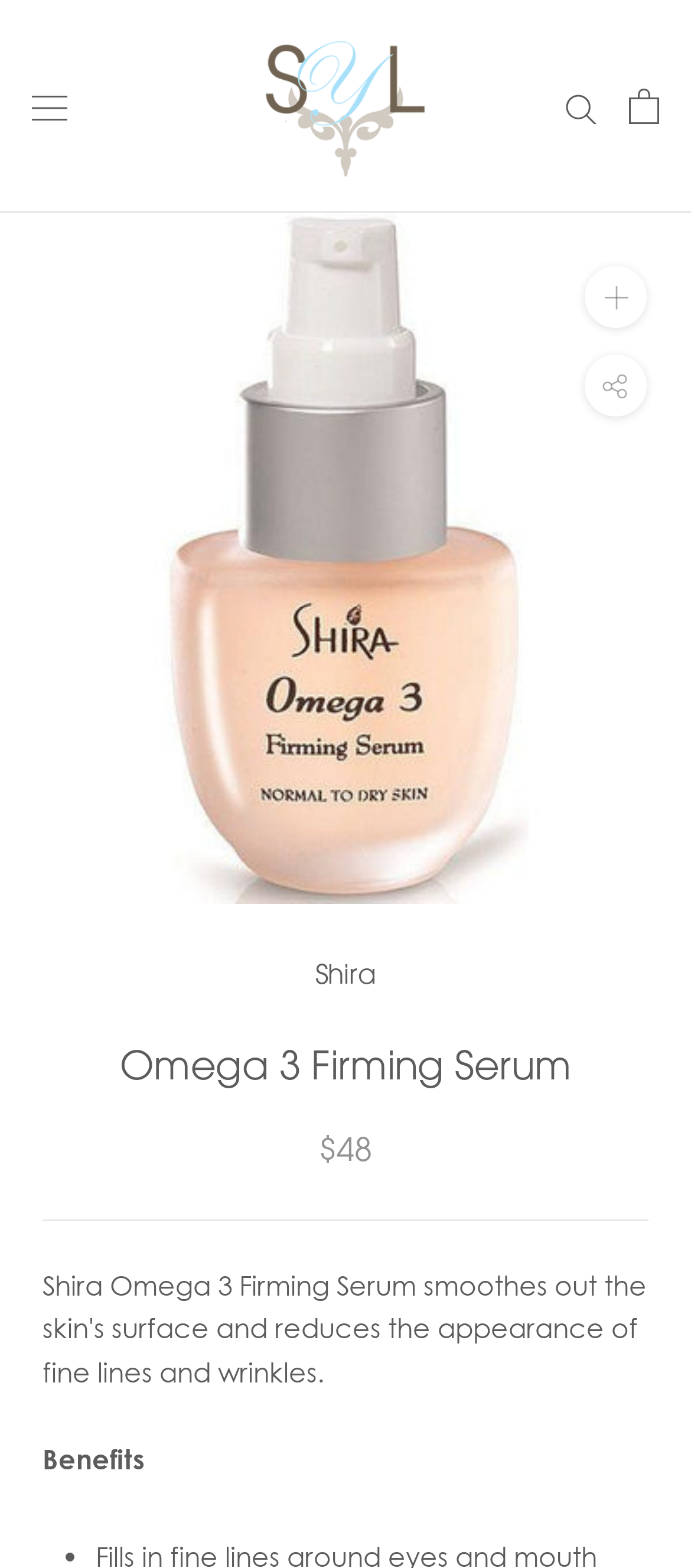Provide the bounding box coordinates of the UI element this sentence describes: "aria-label="Search"".

[0.818, 0.058, 0.864, 0.078]